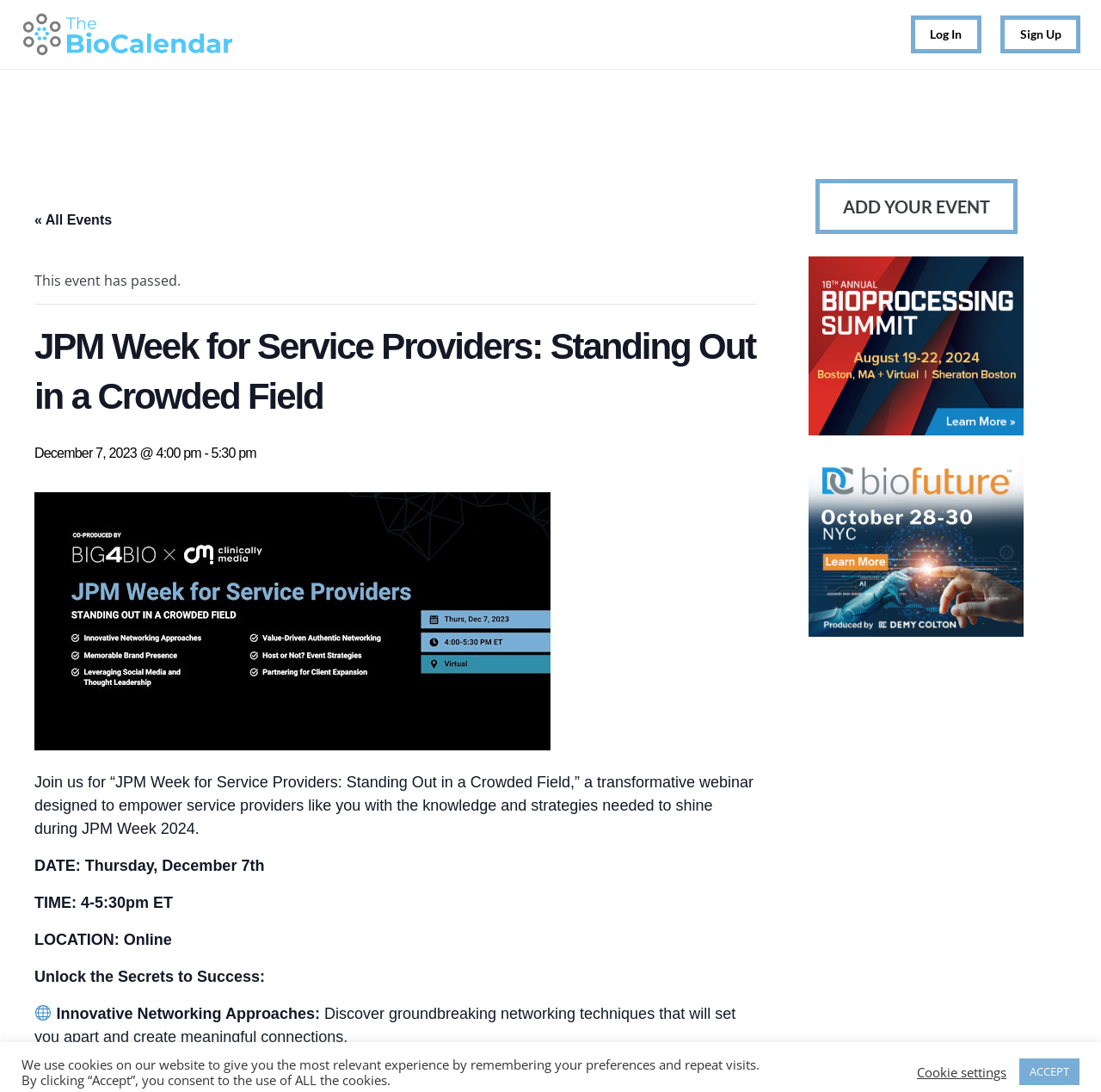Determine the bounding box coordinates of the clickable region to follow the instruction: "Sign up for an account".

[0.909, 0.014, 0.981, 0.049]